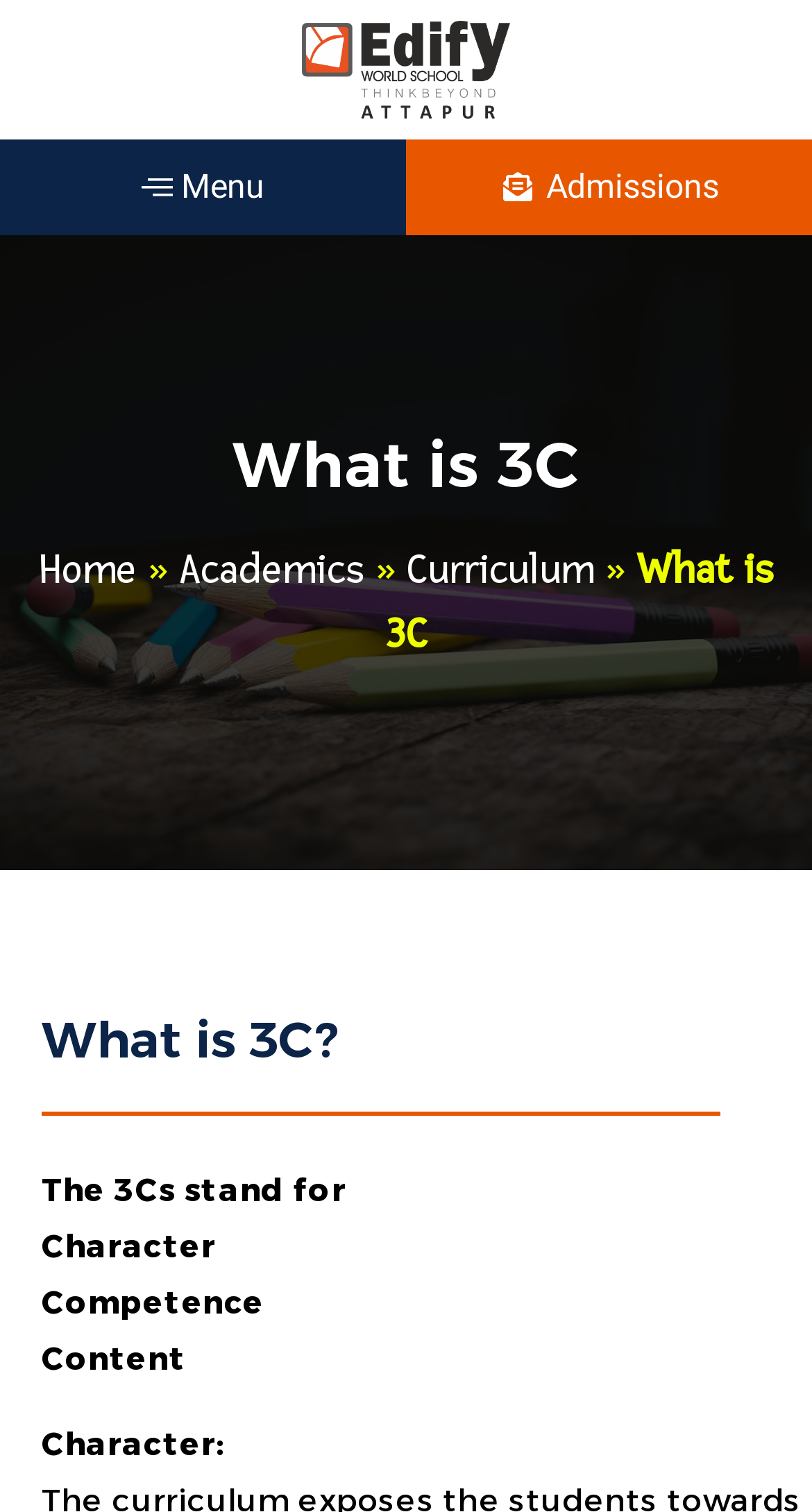Given the description of a UI element: "Das Schwarze Auge", identify the bounding box coordinates of the matching element in the webpage screenshot.

None